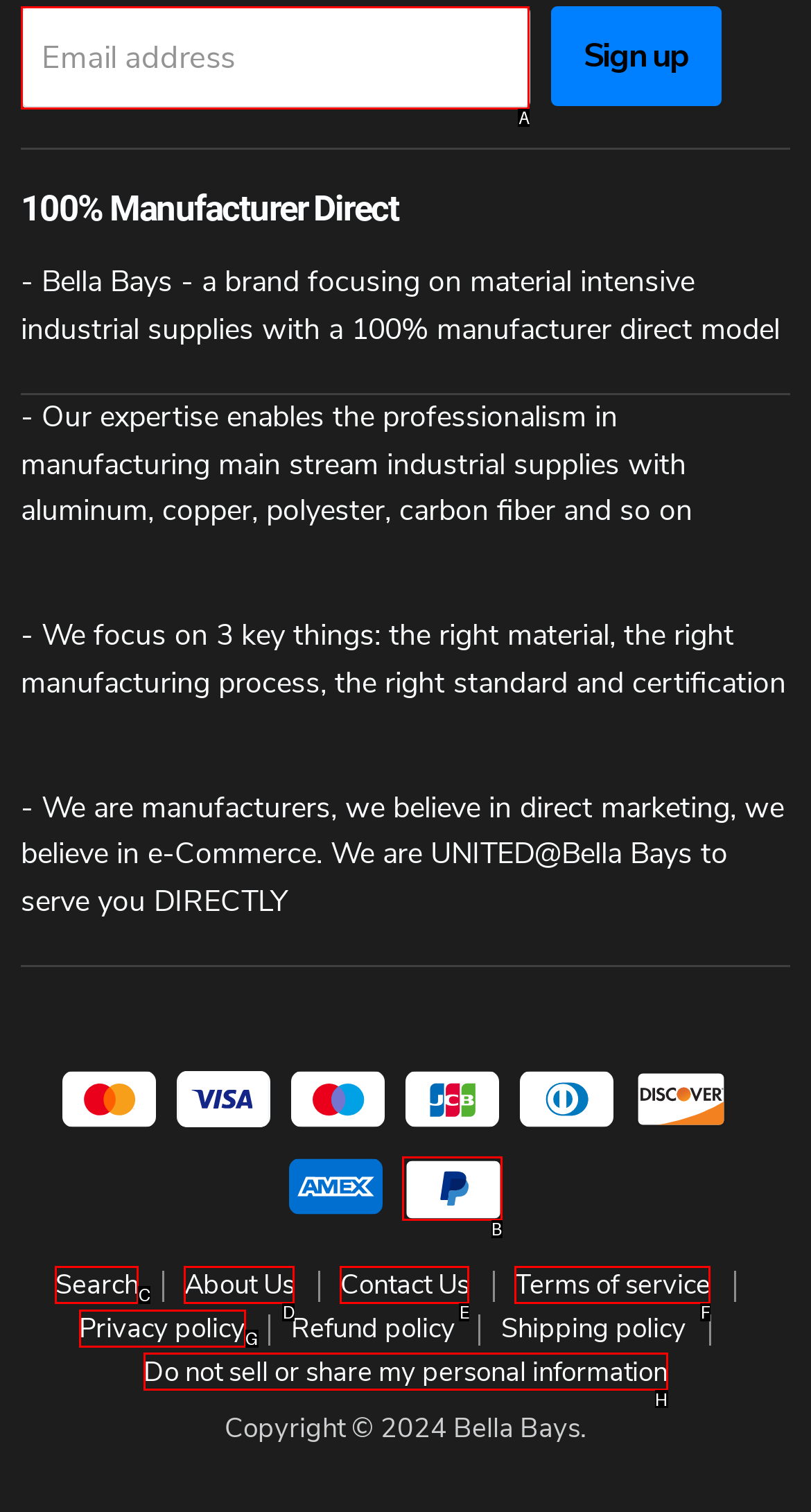Indicate which UI element needs to be clicked to fulfill the task: Pay with PayPal
Answer with the letter of the chosen option from the available choices directly.

B